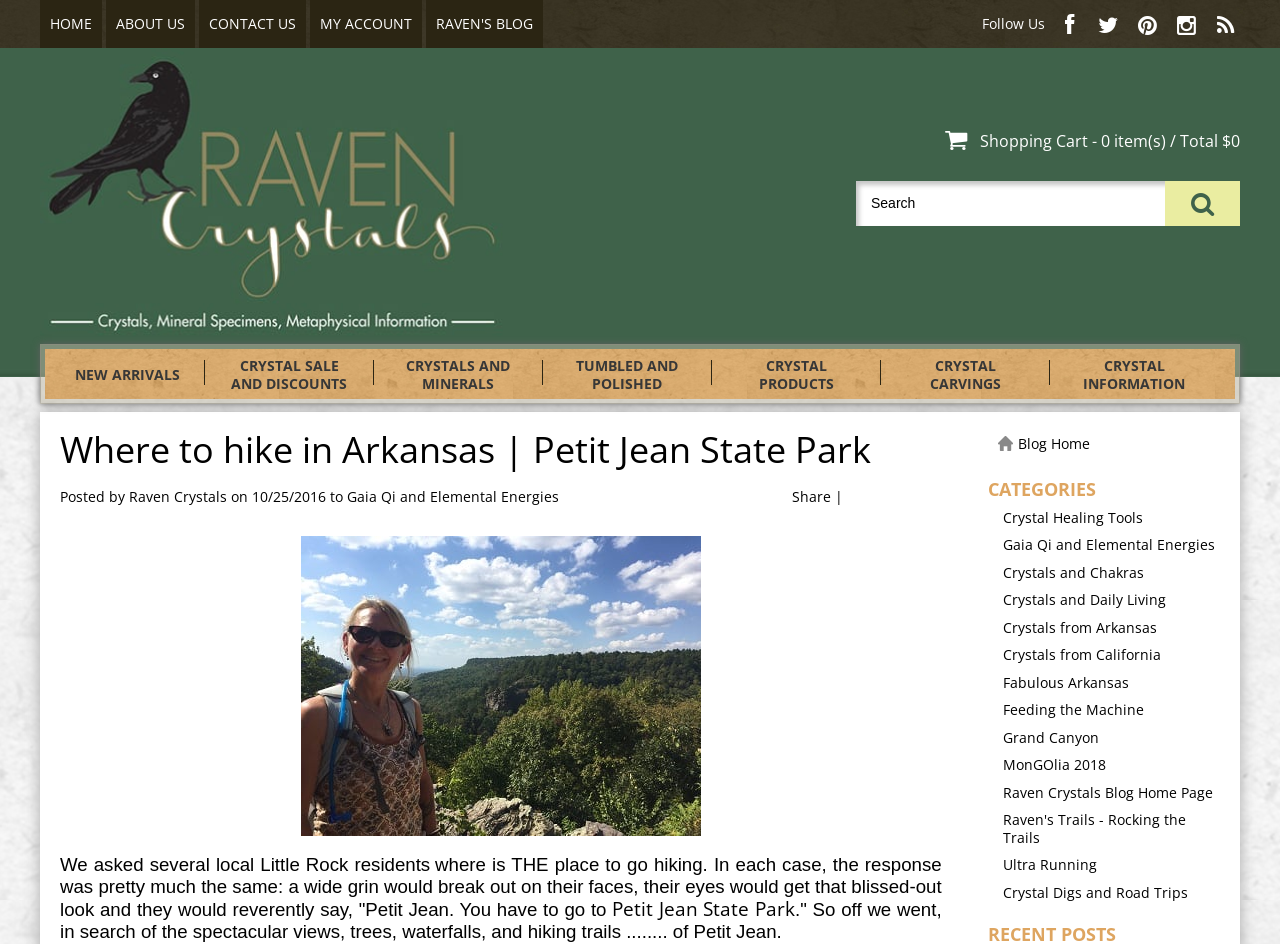Please extract the webpage's main title and generate its text content.

Where to hike in Arkansas | Petit Jean State Park